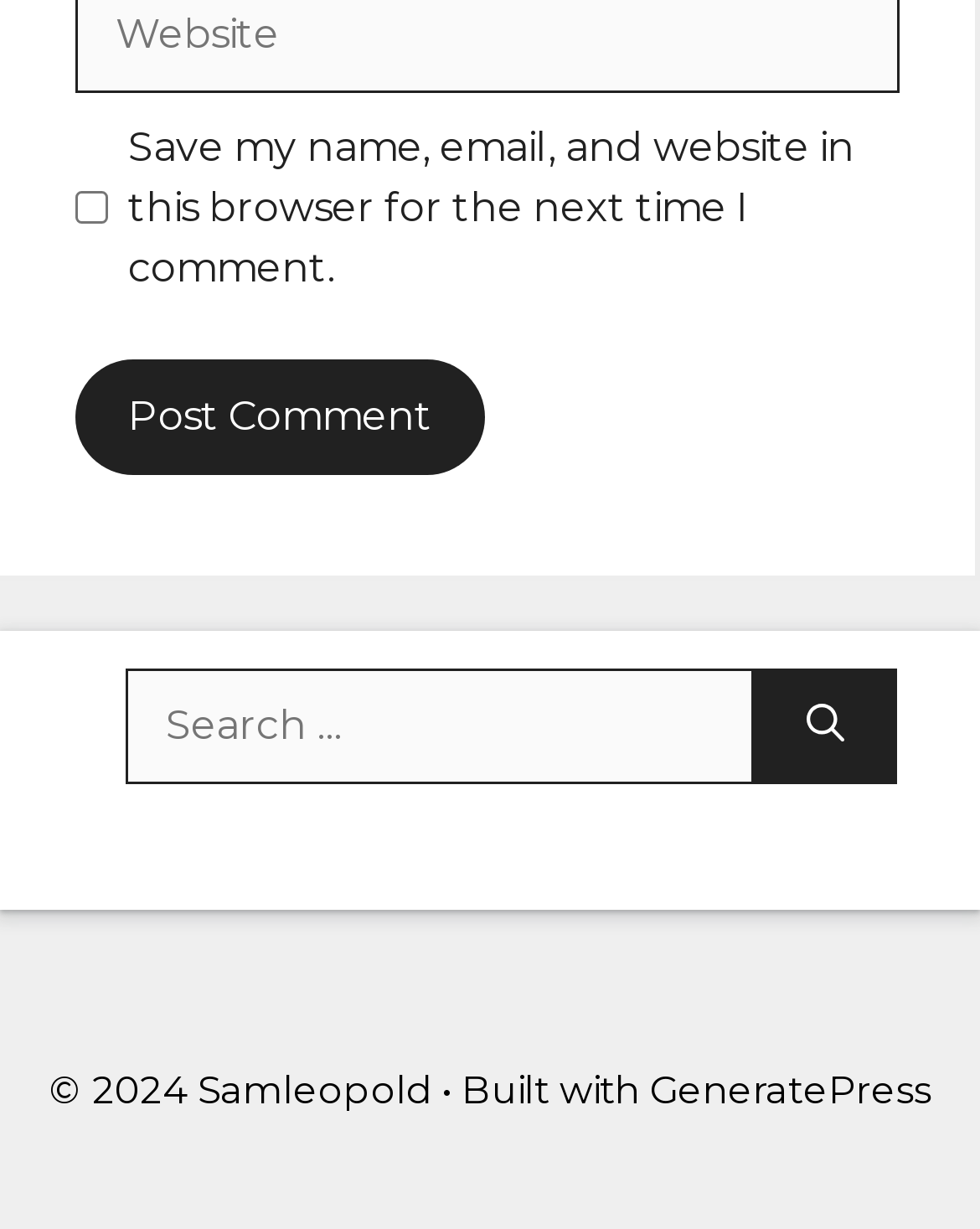Using the provided element description: "parent_node: Search for: aria-label="Search"", identify the bounding box coordinates. The coordinates should be four floats between 0 and 1 in the order [left, top, right, bottom].

[0.769, 0.543, 0.915, 0.637]